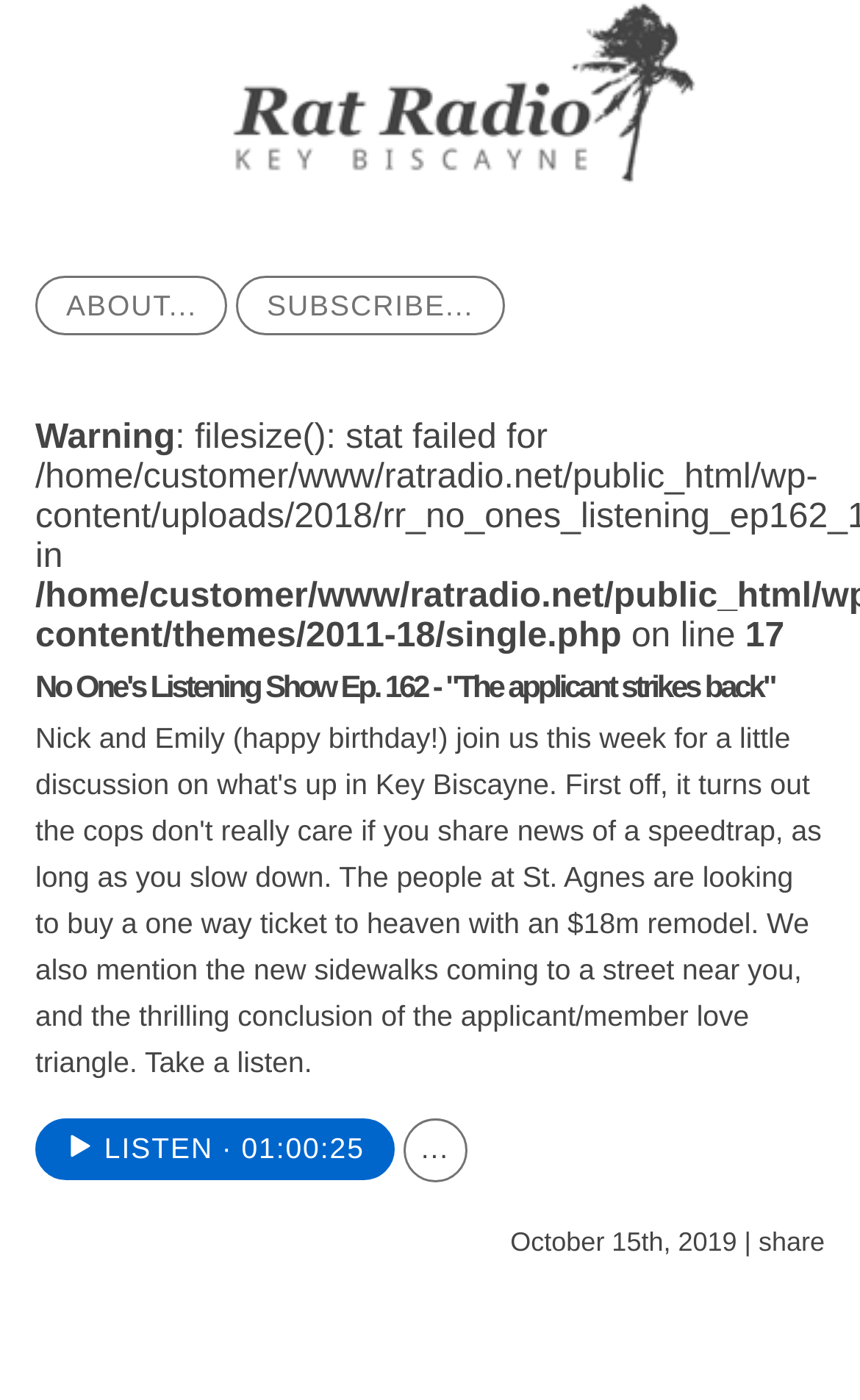How many buttons are on the top of the page?
Look at the image and answer the question with a single word or phrase.

2